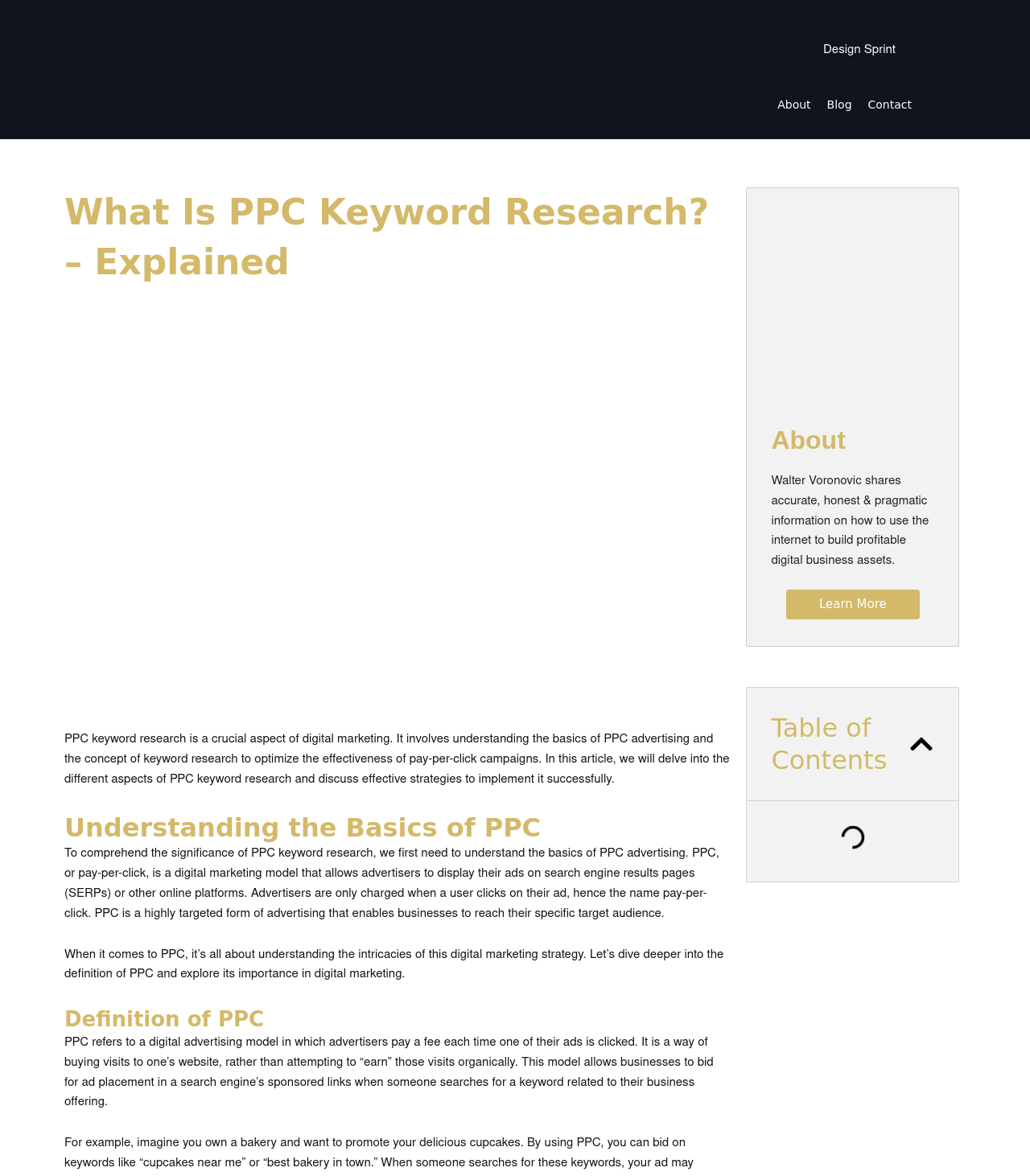Identify the bounding box coordinates of the HTML element based on this description: "Learn More".

[0.763, 0.501, 0.893, 0.527]